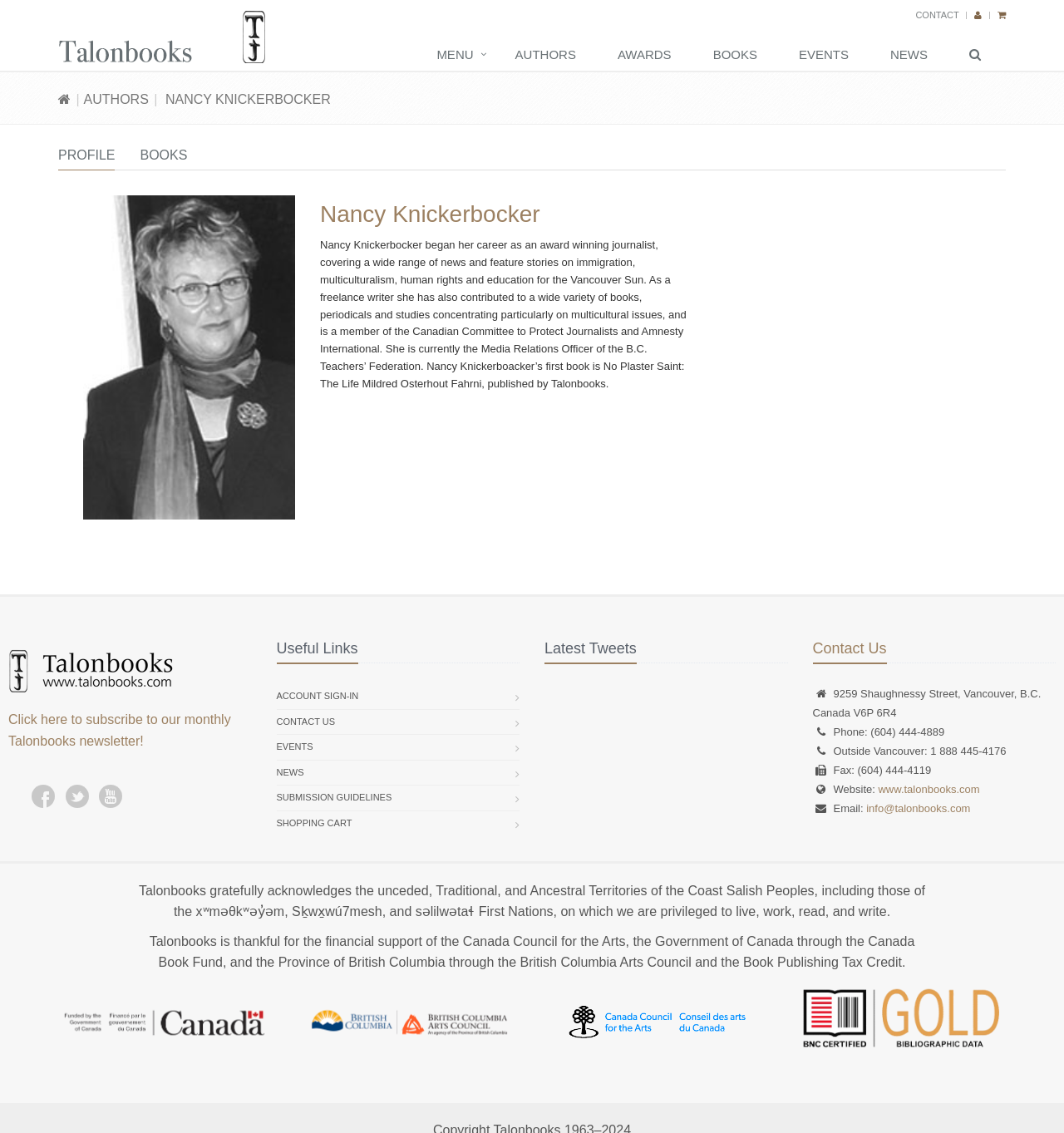What is the name of the book written by Nancy Knickerbocker?
Refer to the image and give a detailed response to the question.

The name of the book written by Nancy Knickerbocker can be found in the bio section, which mentions that her first book is 'No Plaster Saint: The Life Mildred Osterhout Fahrni'.